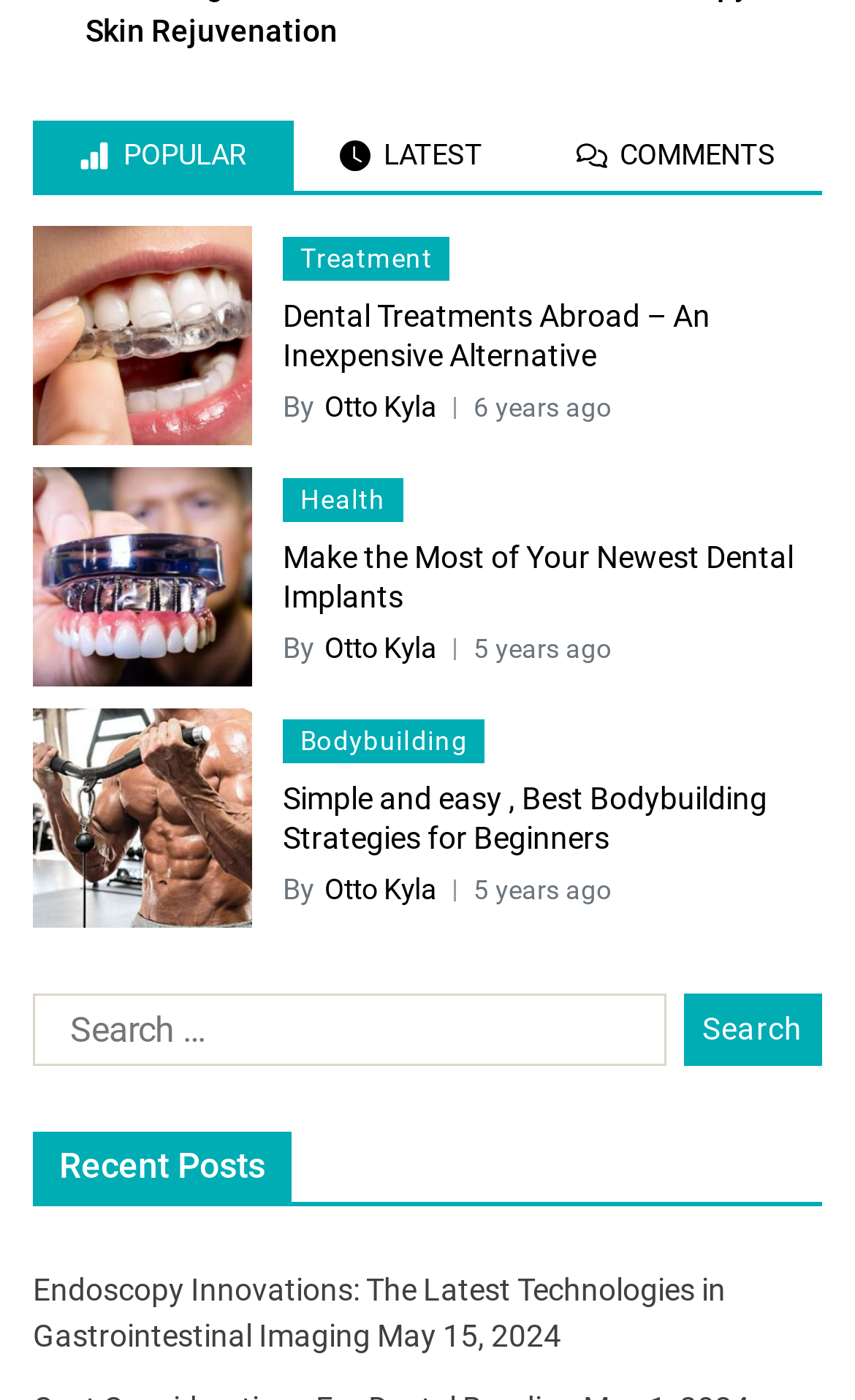Can you show the bounding box coordinates of the region to click on to complete the task described in the instruction: "Search for something"?

[0.038, 0.709, 0.779, 0.762]